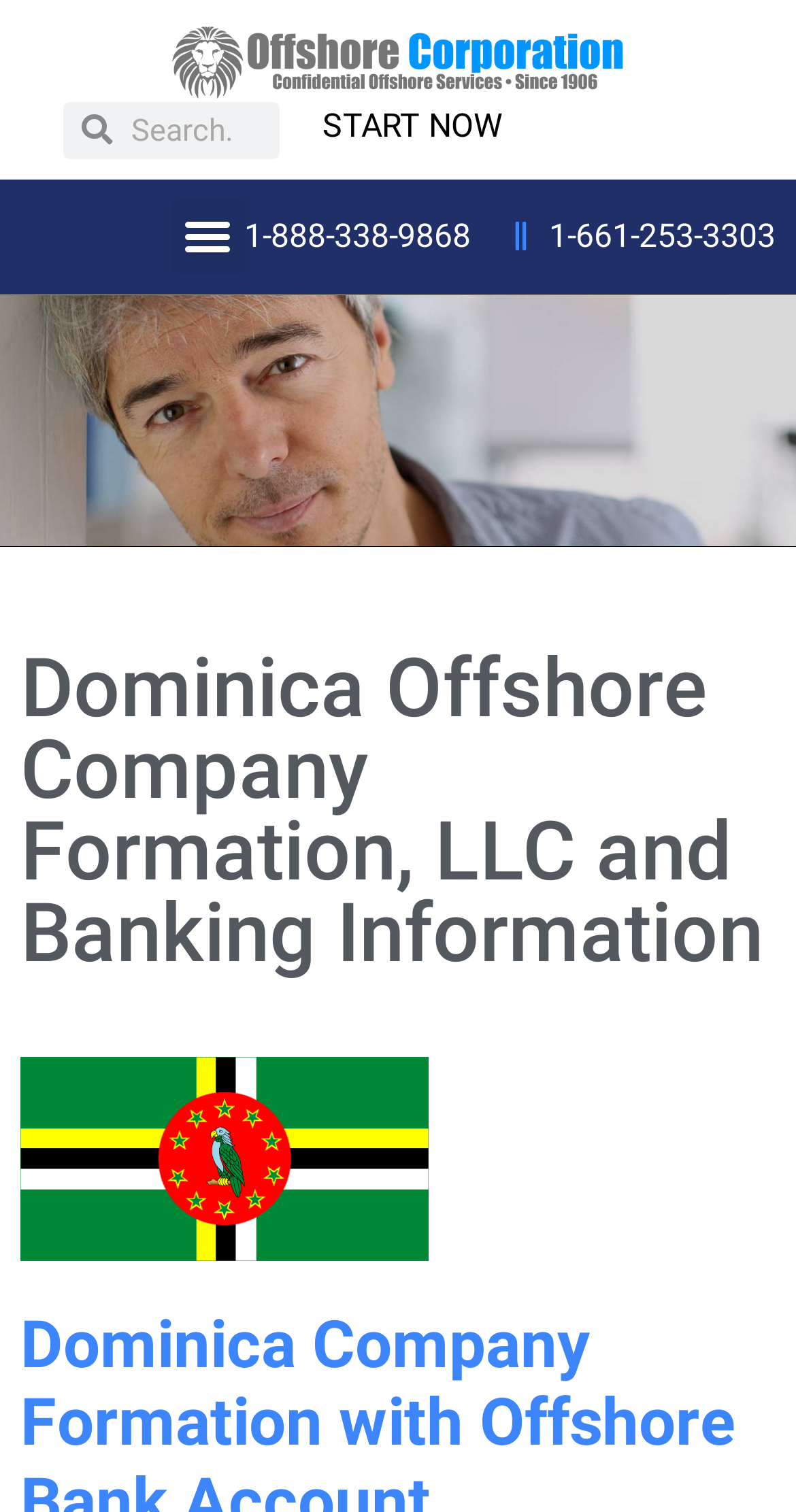Give an in-depth explanation of the webpage layout and content.

The webpage is about Dominica offshore company formation, LLC, and banking information. At the top-left corner, there is a logo of Offshore Corporation, accompanied by a link with the same name. Next to the logo, there is a search box with a placeholder text "Search". 

On the right side of the search box, there is a prominent "START NOW" link. Below the search box, there is a "Menu Toggle" button, which is currently not expanded. 

To the right of the "Menu Toggle" button, there are two phone numbers, "1-888-338-9868" and "1-661-253-3303", both presented as links. 

The main content of the webpage starts with a heading that repeats the title "Dominica Offshore Company Formation, LLC and Banking Information". Below the heading, there is an image of the Flag of Dominica, taking up a significant portion of the page.